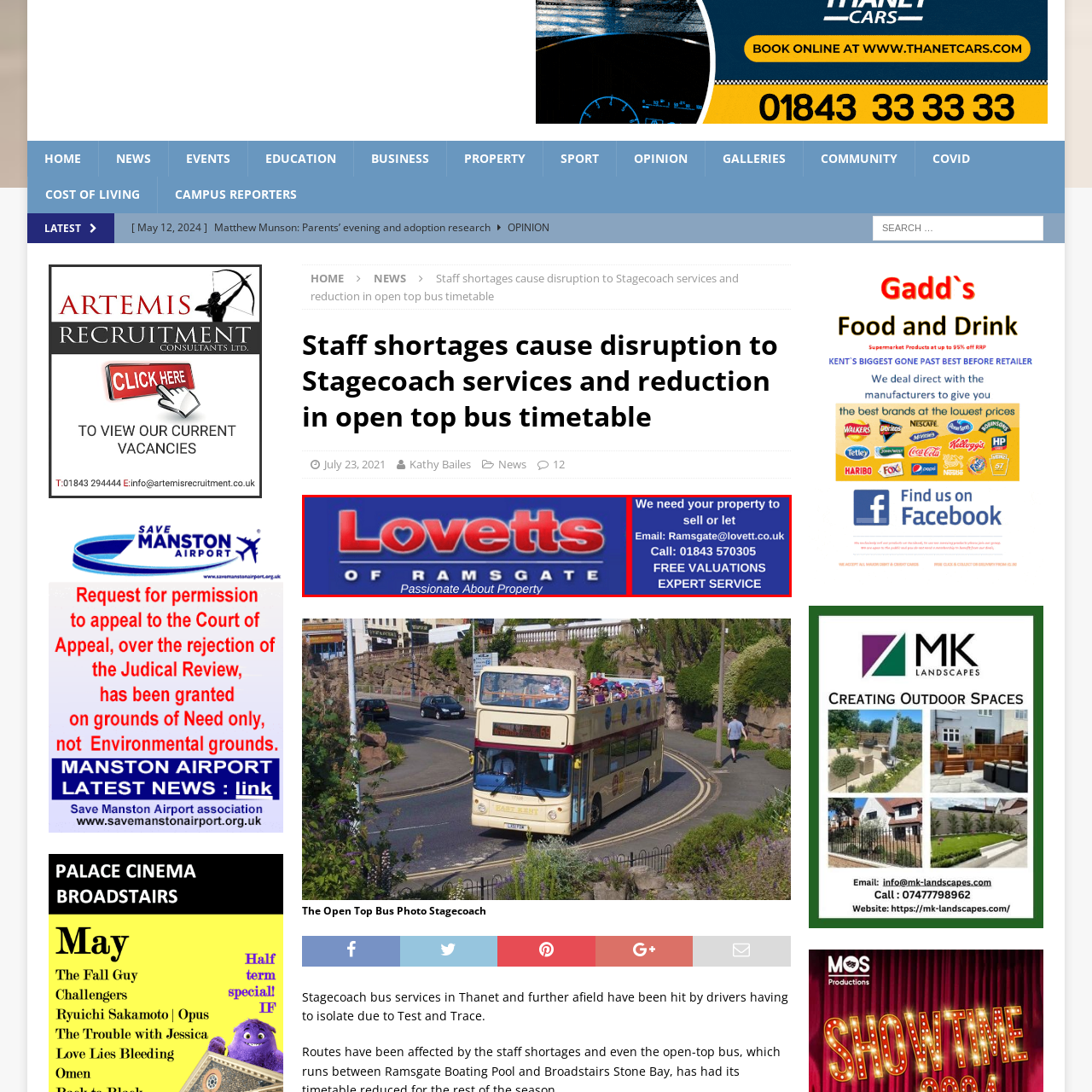Refer to the image marked by the red boundary and provide a single word or phrase in response to the question:
What is offered to enhance the real estate experience?

Free valuations and expert service